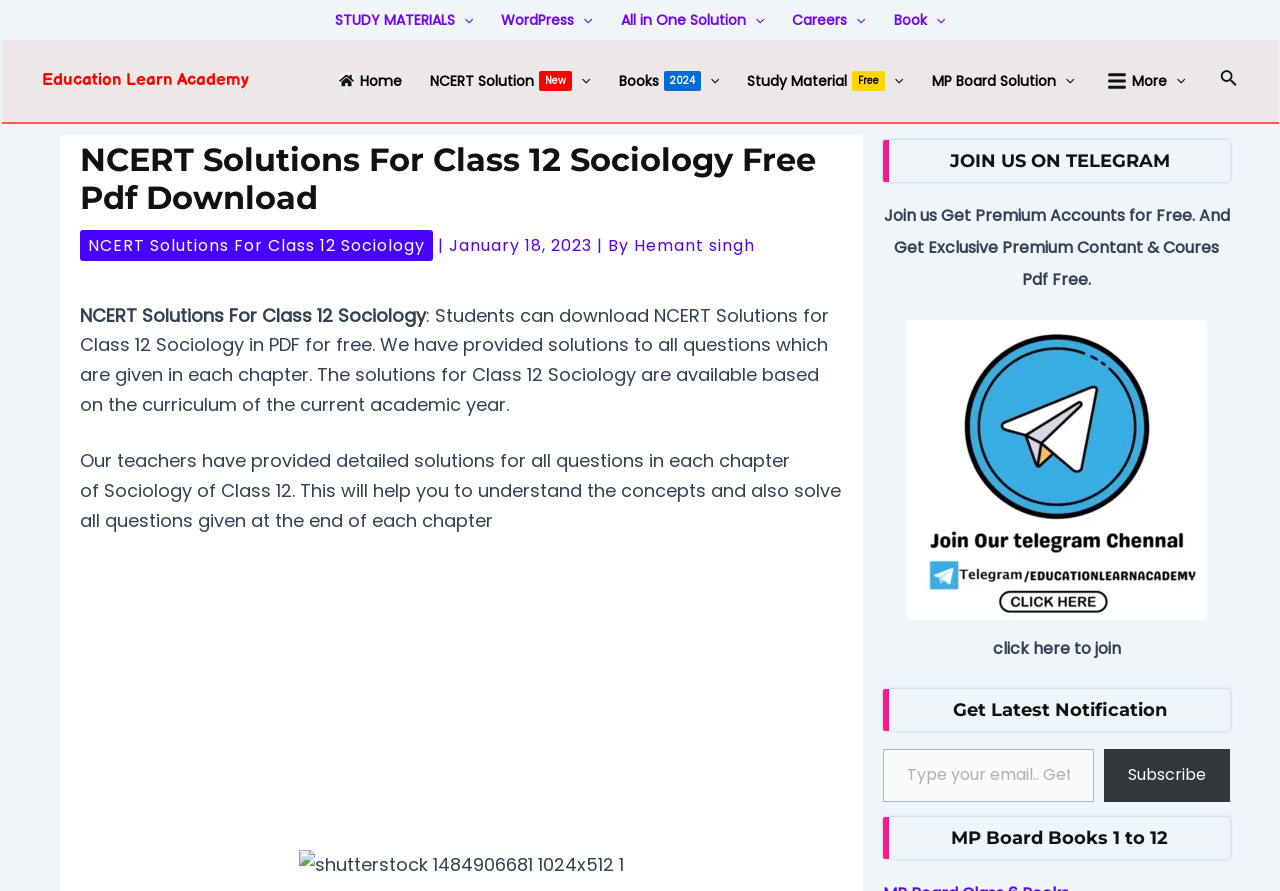Locate the bounding box coordinates of the element that should be clicked to execute the following instruction: "Click on NCERT Solutions For Class 12 Sociology link".

[0.062, 0.258, 0.338, 0.293]